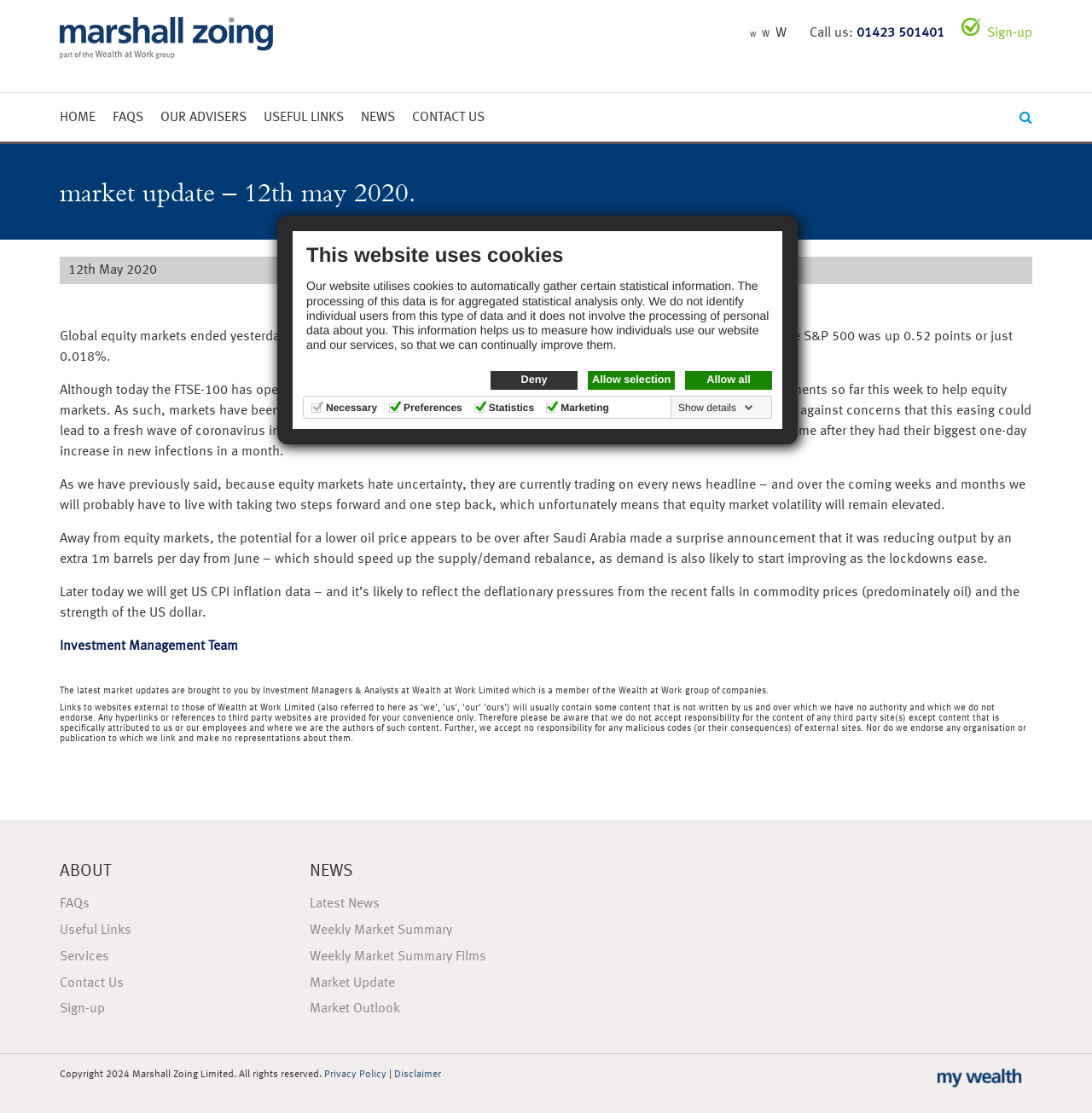Predict the bounding box of the UI element based on the description: "MORE". The coordinates should be four float numbers between 0 and 1, formatted as [left, top, right, bottom].

None